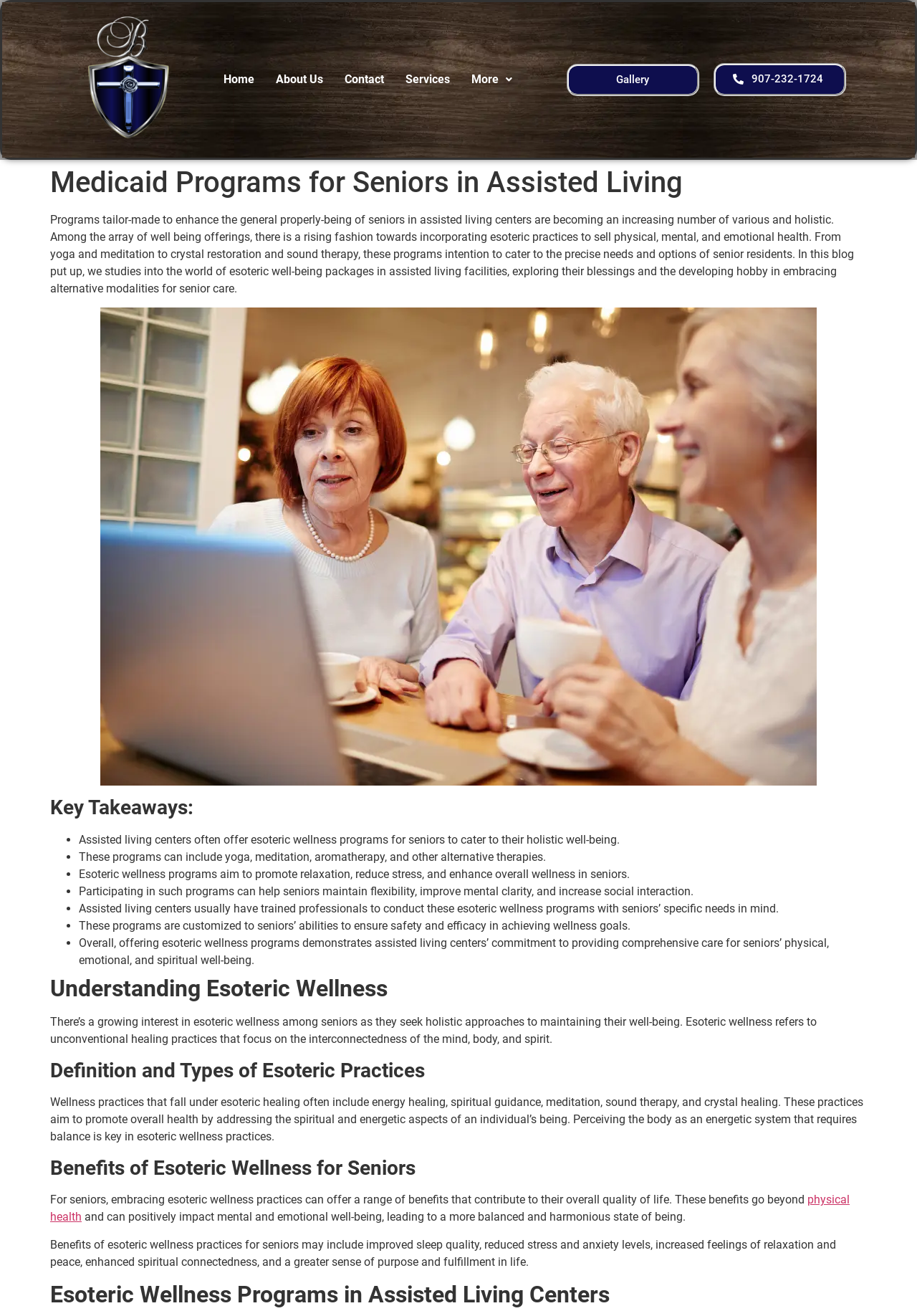What type of programs are offered in assisted living centers?
Examine the webpage screenshot and provide an in-depth answer to the question.

According to the webpage, assisted living centers offer esoteric wellness programs that cater to the holistic well-being of seniors. These programs include yoga, meditation, aromatherapy, and other alternative therapies.